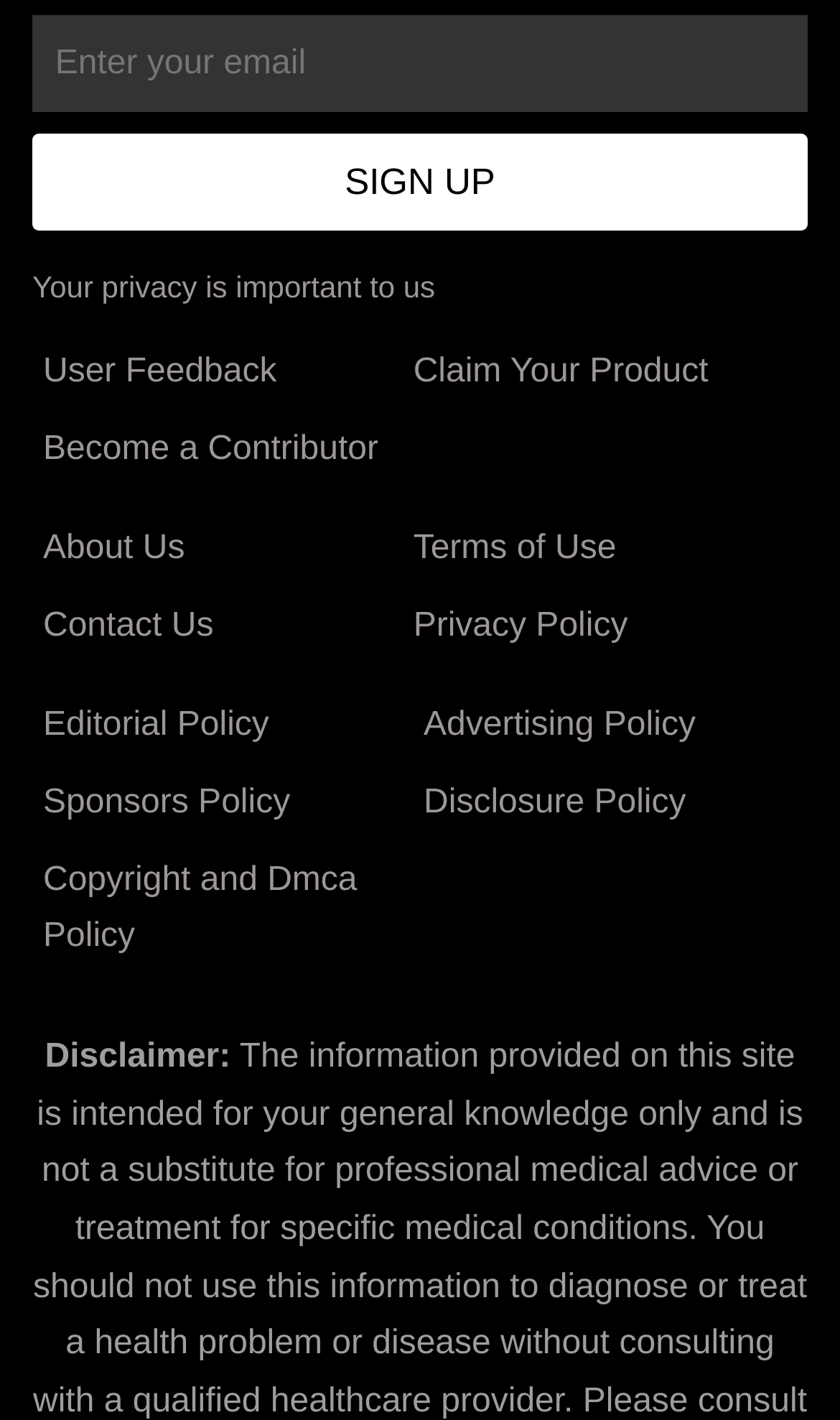What is the last link available?
Please give a detailed and elaborate explanation in response to the question.

The last link available is 'Copyright and Dmca Policy', which provides information about the website's copyright and DMCA policies, and is likely intended to inform users about their rights and responsibilities.